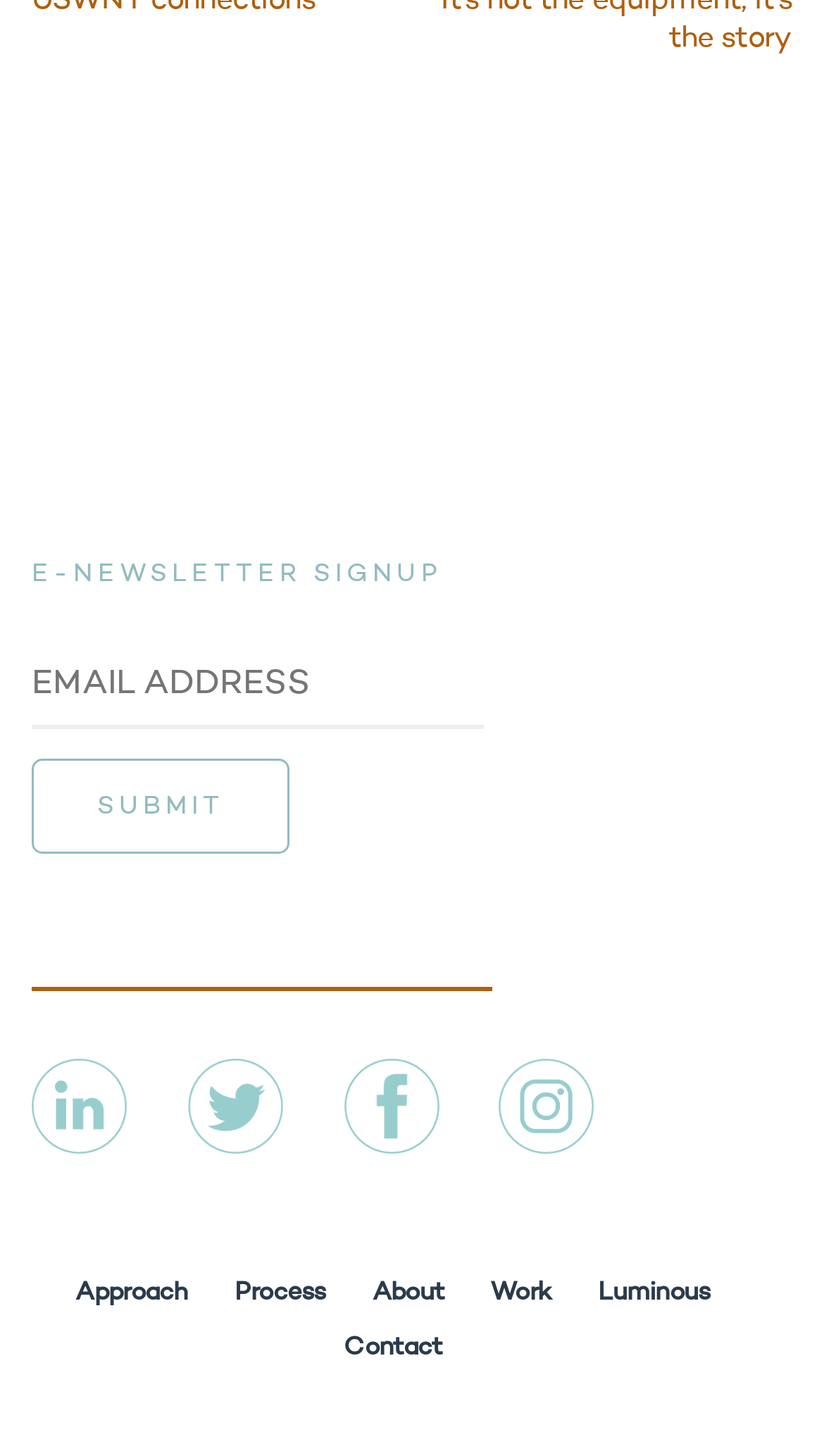Please identify the bounding box coordinates of the element's region that needs to be clicked to fulfill the following instruction: "Submit email address". The bounding box coordinates should consist of four float numbers between 0 and 1, i.e., [left, top, right, bottom].

[0.038, 0.521, 0.352, 0.586]